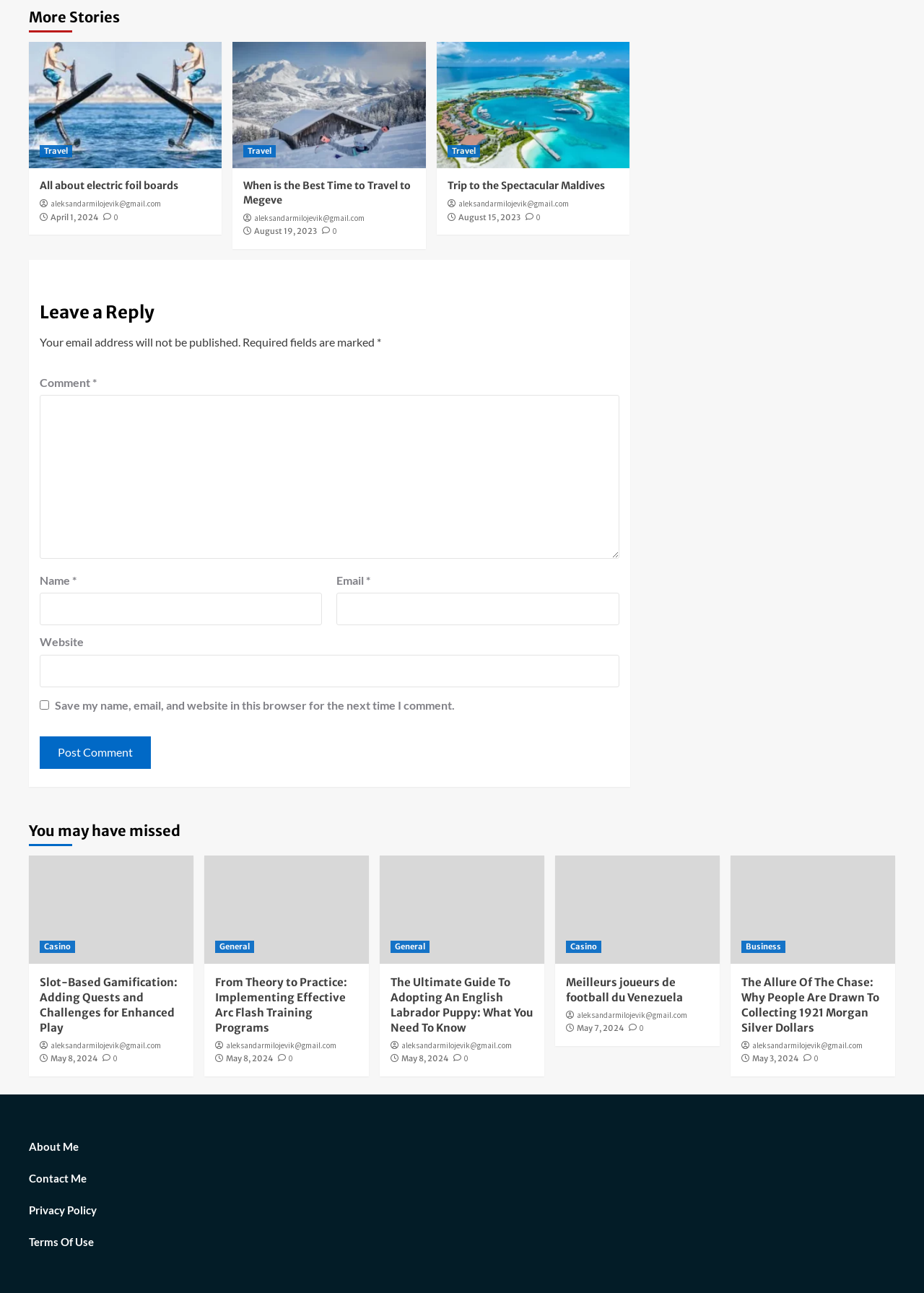Highlight the bounding box coordinates of the element that should be clicked to carry out the following instruction: "Click on the 'Travel' link". The coordinates must be given as four float numbers ranging from 0 to 1, i.e., [left, top, right, bottom].

[0.043, 0.112, 0.078, 0.122]